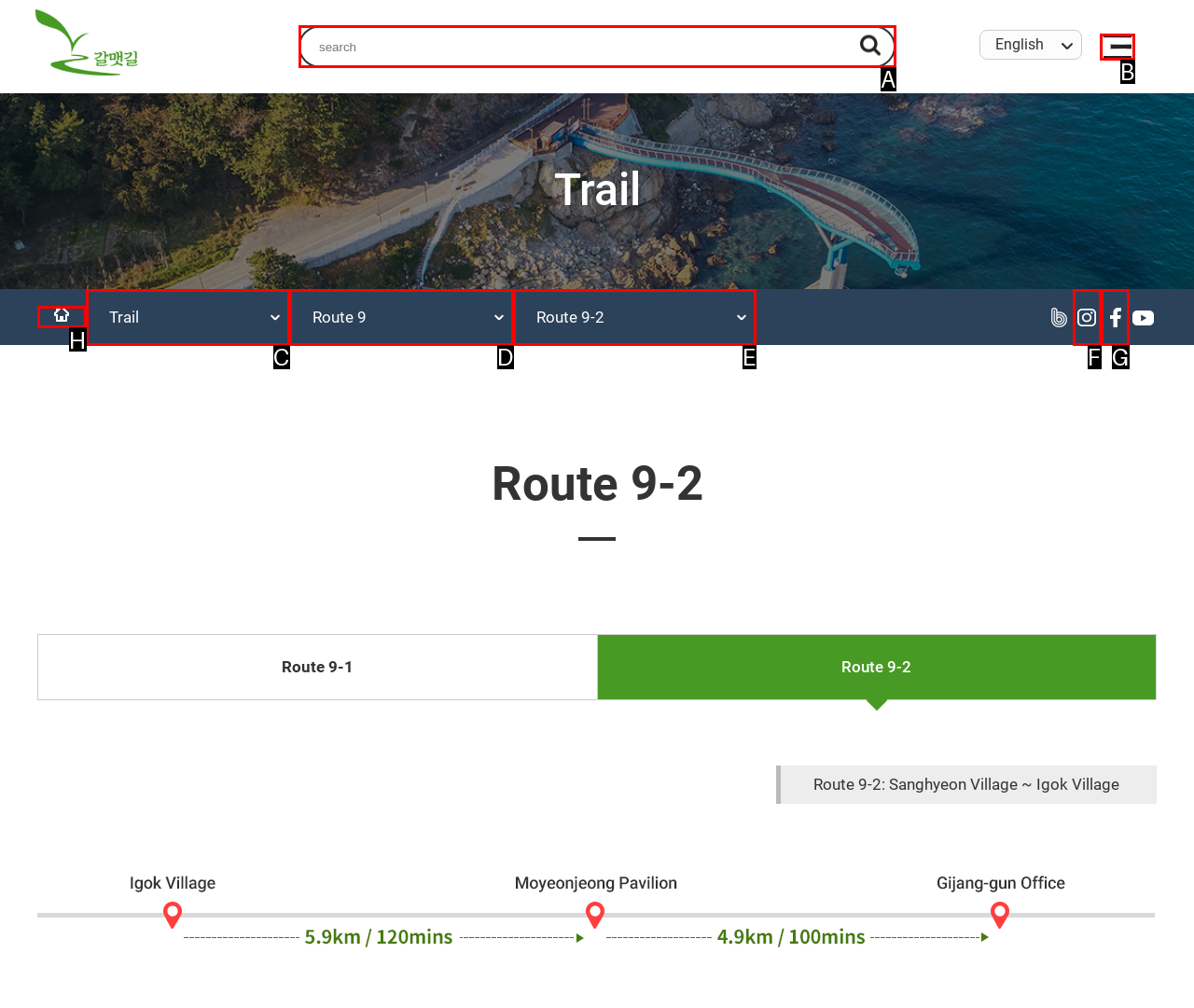Choose the letter that corresponds to the correct button to accomplish the task: search for a trail
Reply with the letter of the correct selection only.

A